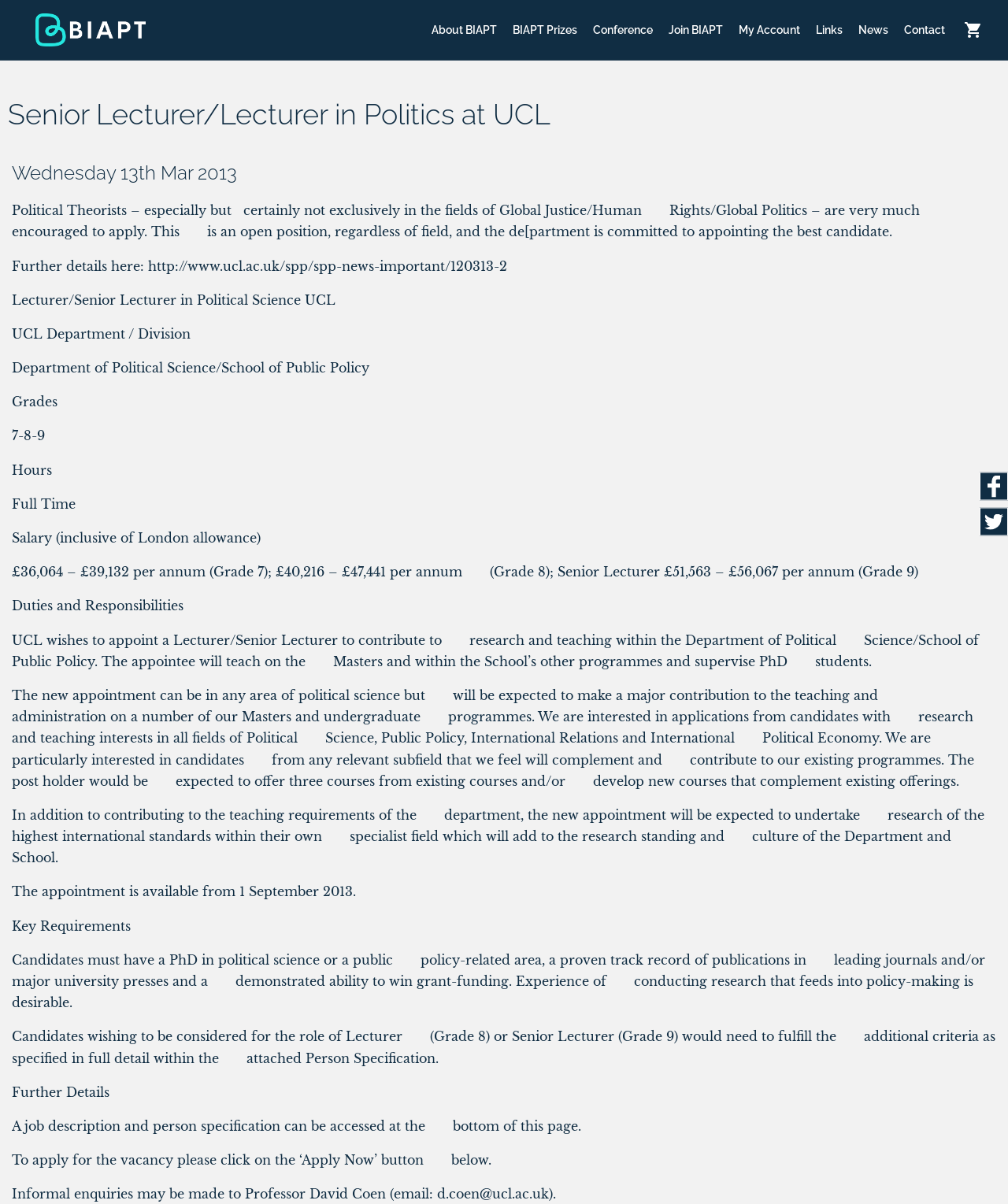Please identify the bounding box coordinates of the element that needs to be clicked to perform the following instruction: "Contact Professor David Coen".

[0.434, 0.985, 0.545, 0.998]